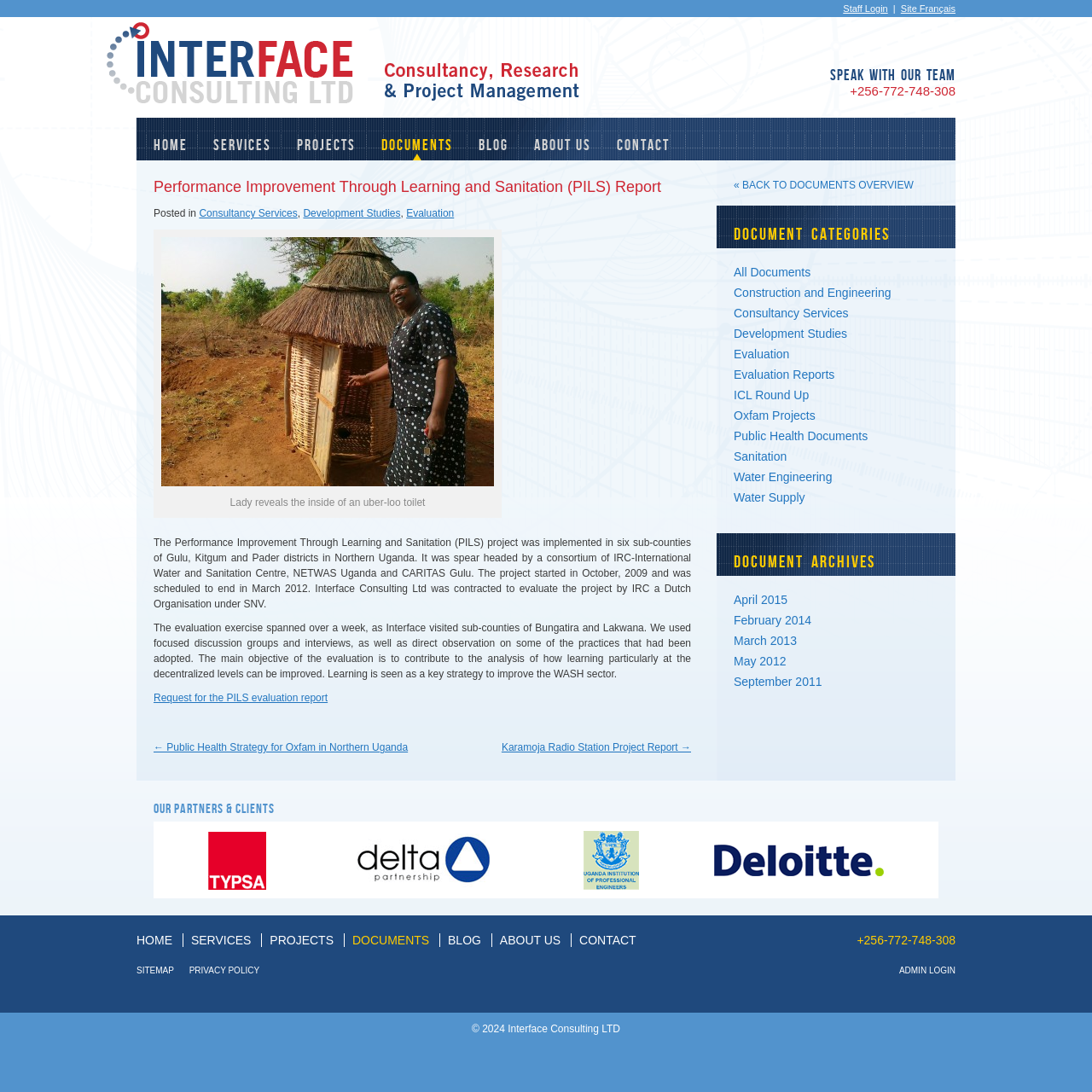Refer to the screenshot and answer the following question in detail:
How many sub-counties were the PILS project implemented in?

The answer can be found in the first paragraph of text that describes the PILS project. It states that 'The Performance Improvement Through Learning and Sanitation (PILS) project was implemented in six sub-counties of Gulu, Kitgum and Pader districts in Northern Uganda.'